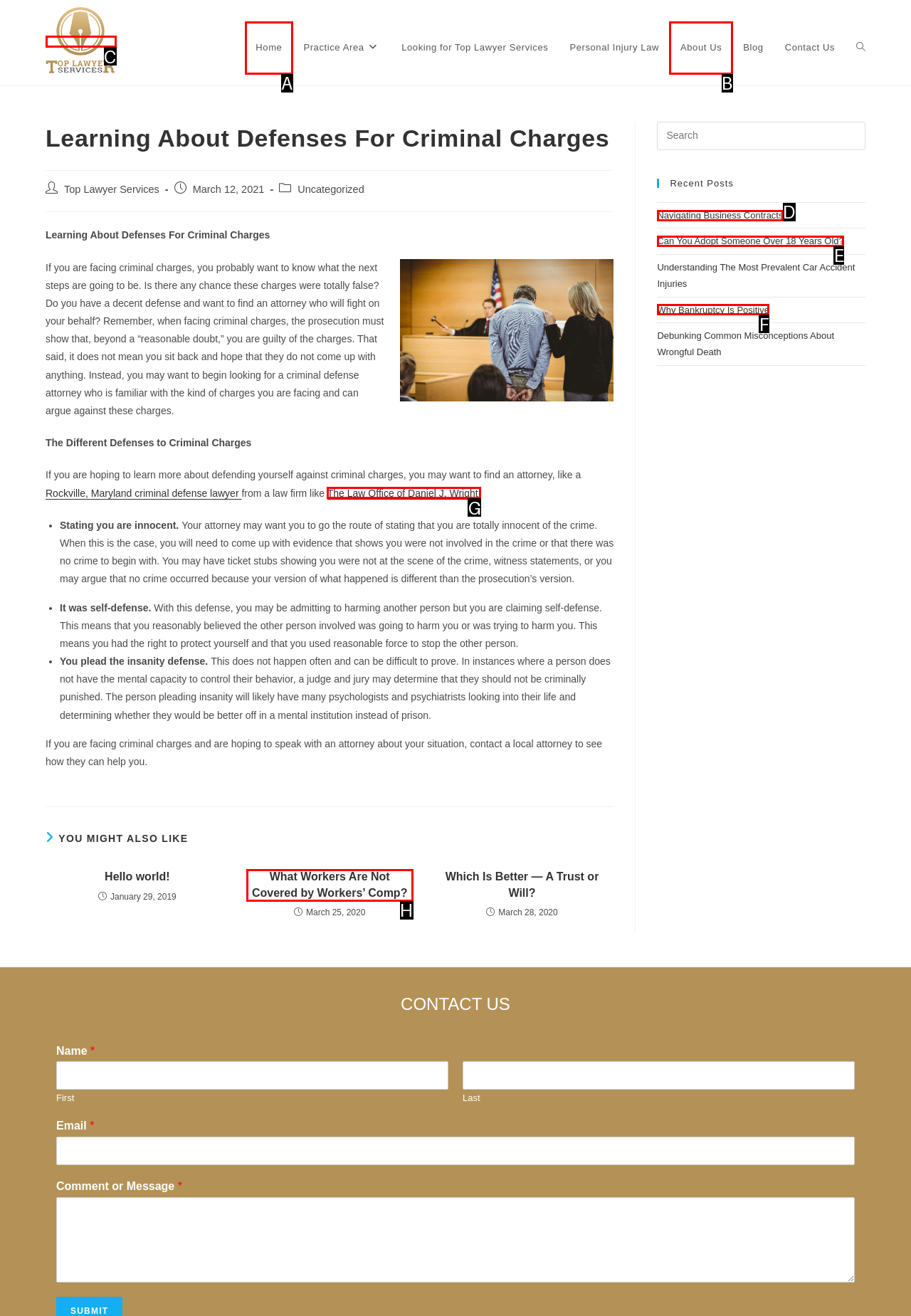Identify the option that best fits this description: Why Bankruptcy Is Positive
Answer with the appropriate letter directly.

F